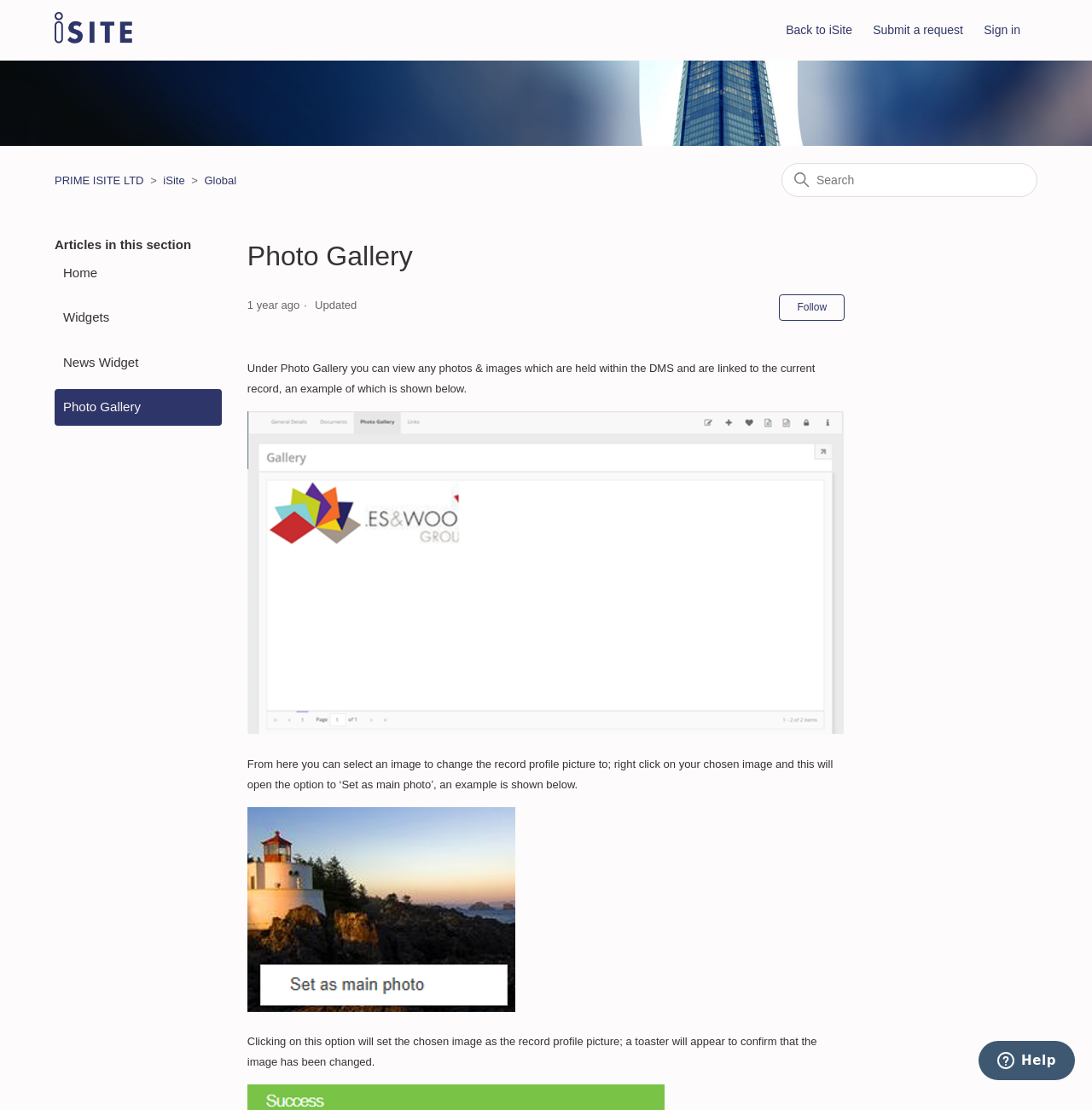Locate the bounding box coordinates of the clickable area to execute the instruction: "Follow Article". Provide the coordinates as four float numbers between 0 and 1, represented as [left, top, right, bottom].

[0.714, 0.266, 0.774, 0.289]